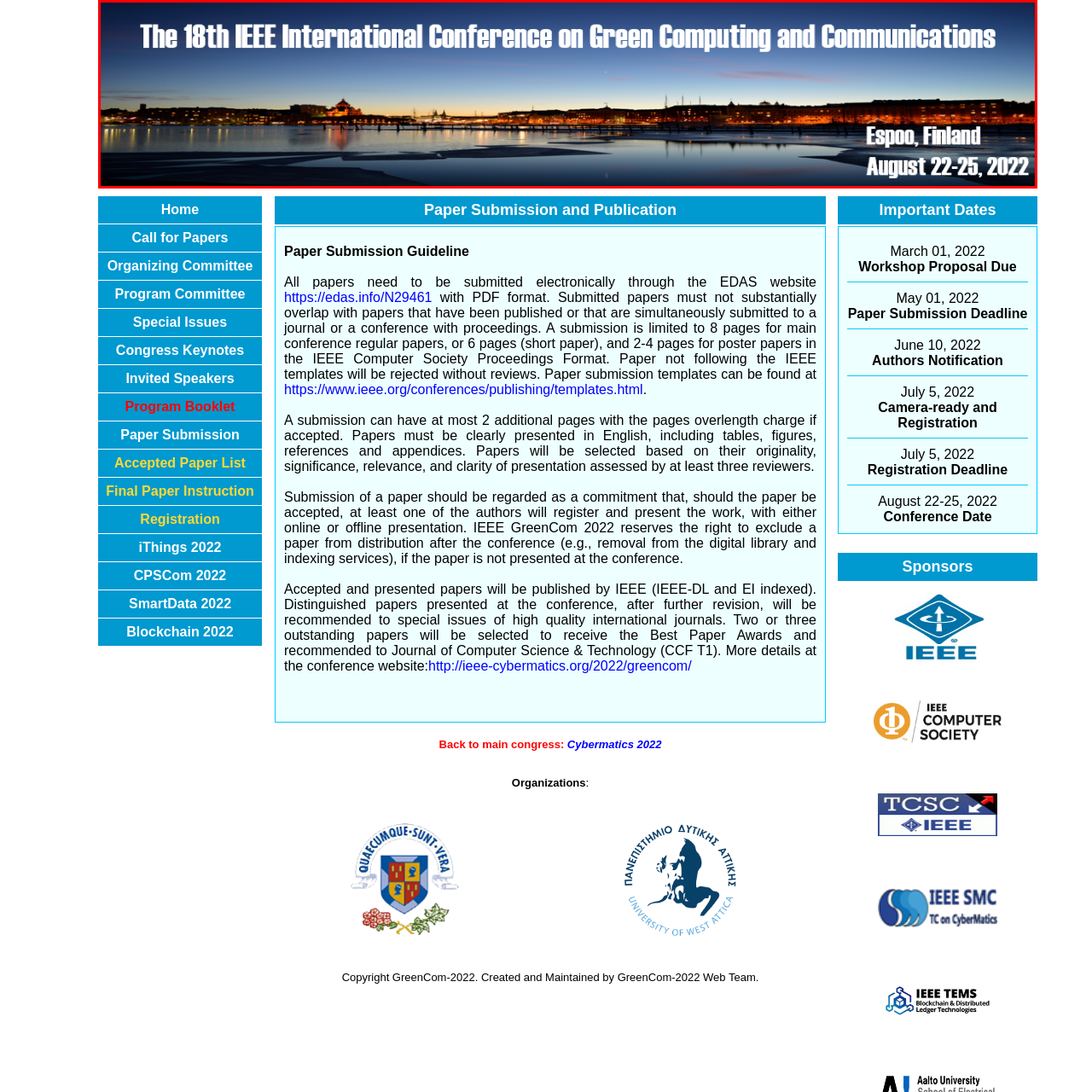Inspect the image surrounded by the red outline and respond to the question with a brief word or phrase:
When is the conference scheduled?

August 22-25, 2022